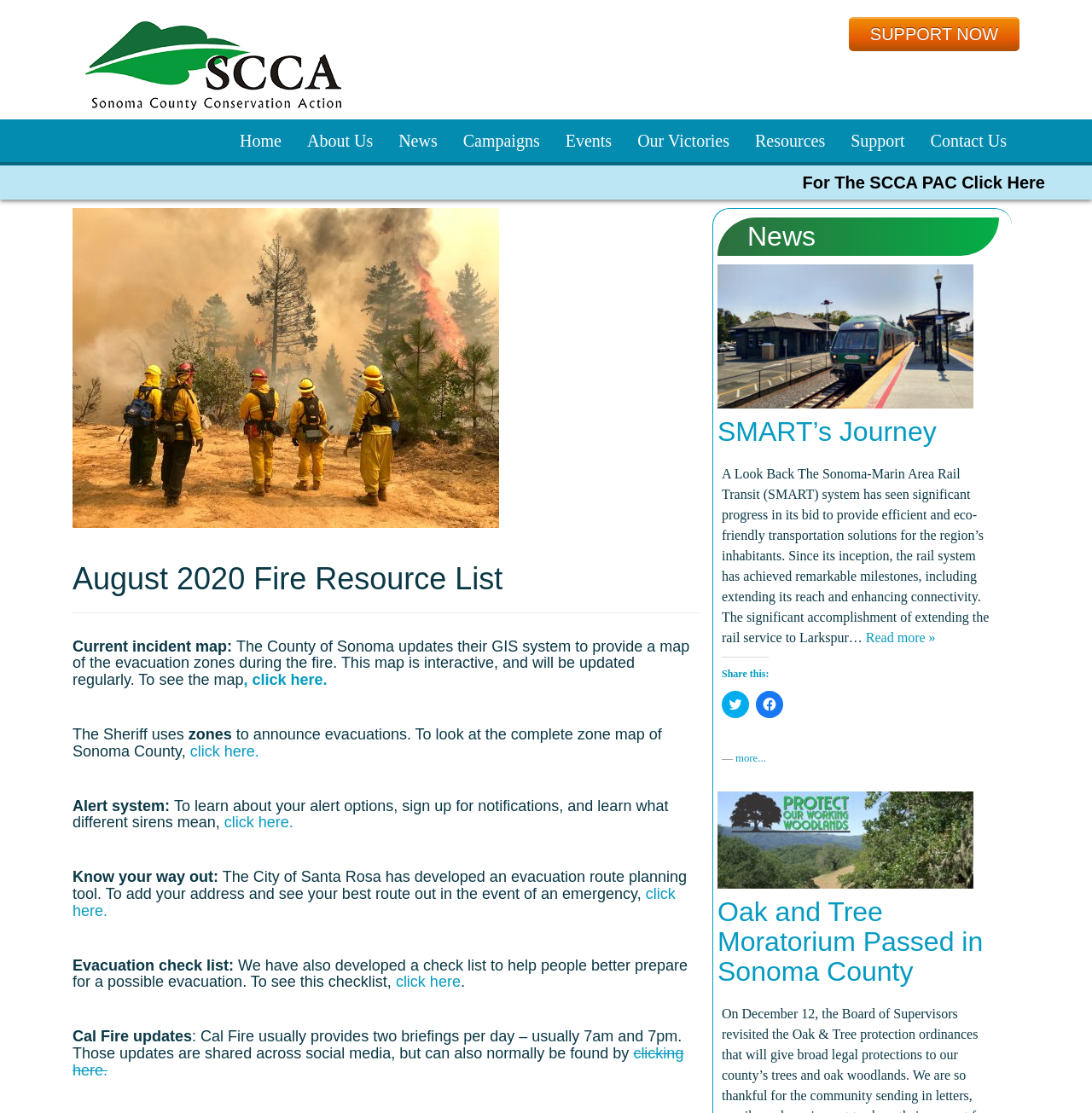Using the description "Compute", locate and provide the bounding box of the UI element.

None